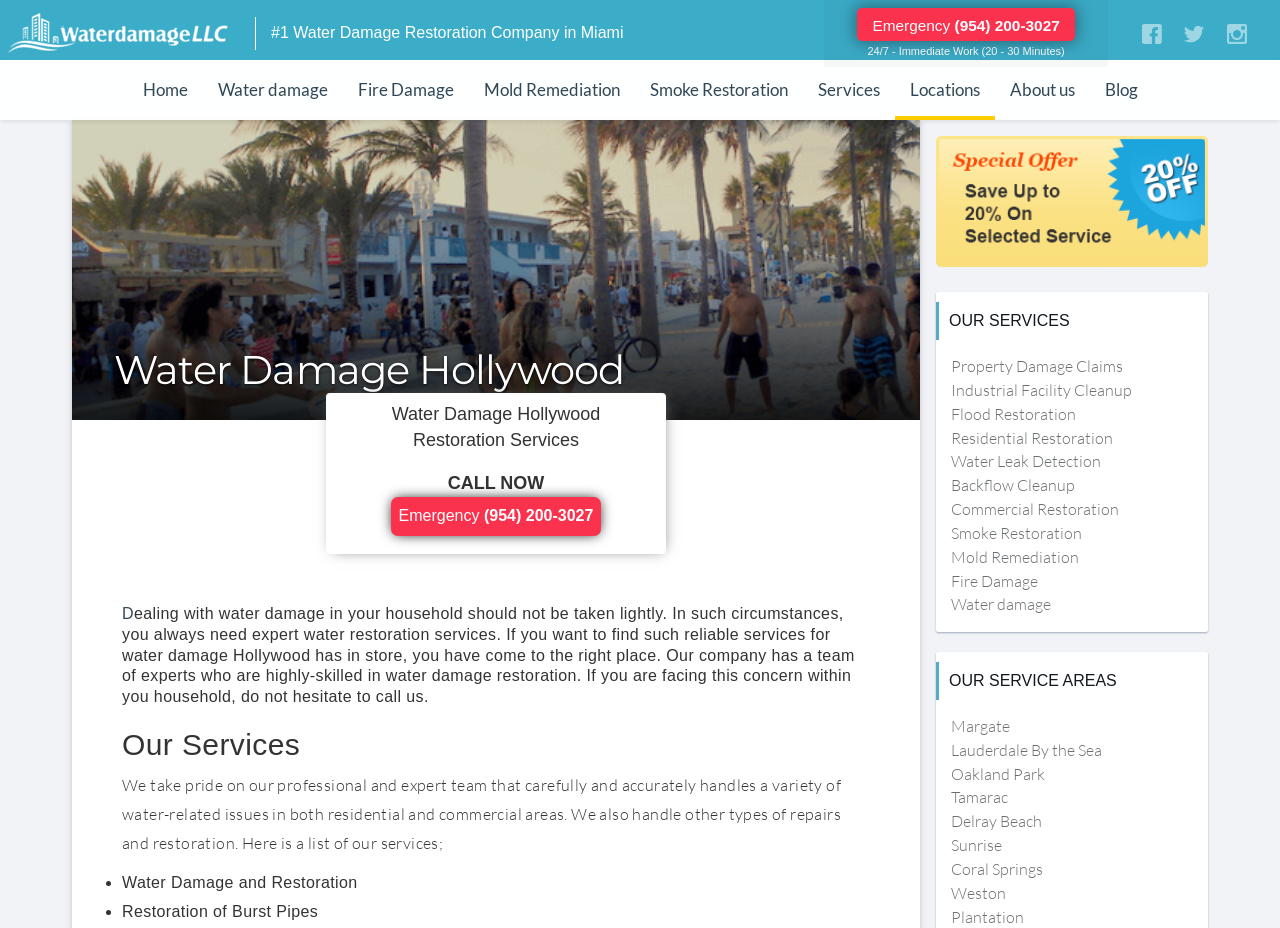What is the phone number for emergency?
Refer to the image and offer an in-depth and detailed answer to the question.

I found the phone number by looking at the link with the text 'Emergency (954) 200-3027' which appears twice on the webpage, once at the top and once in the middle section.